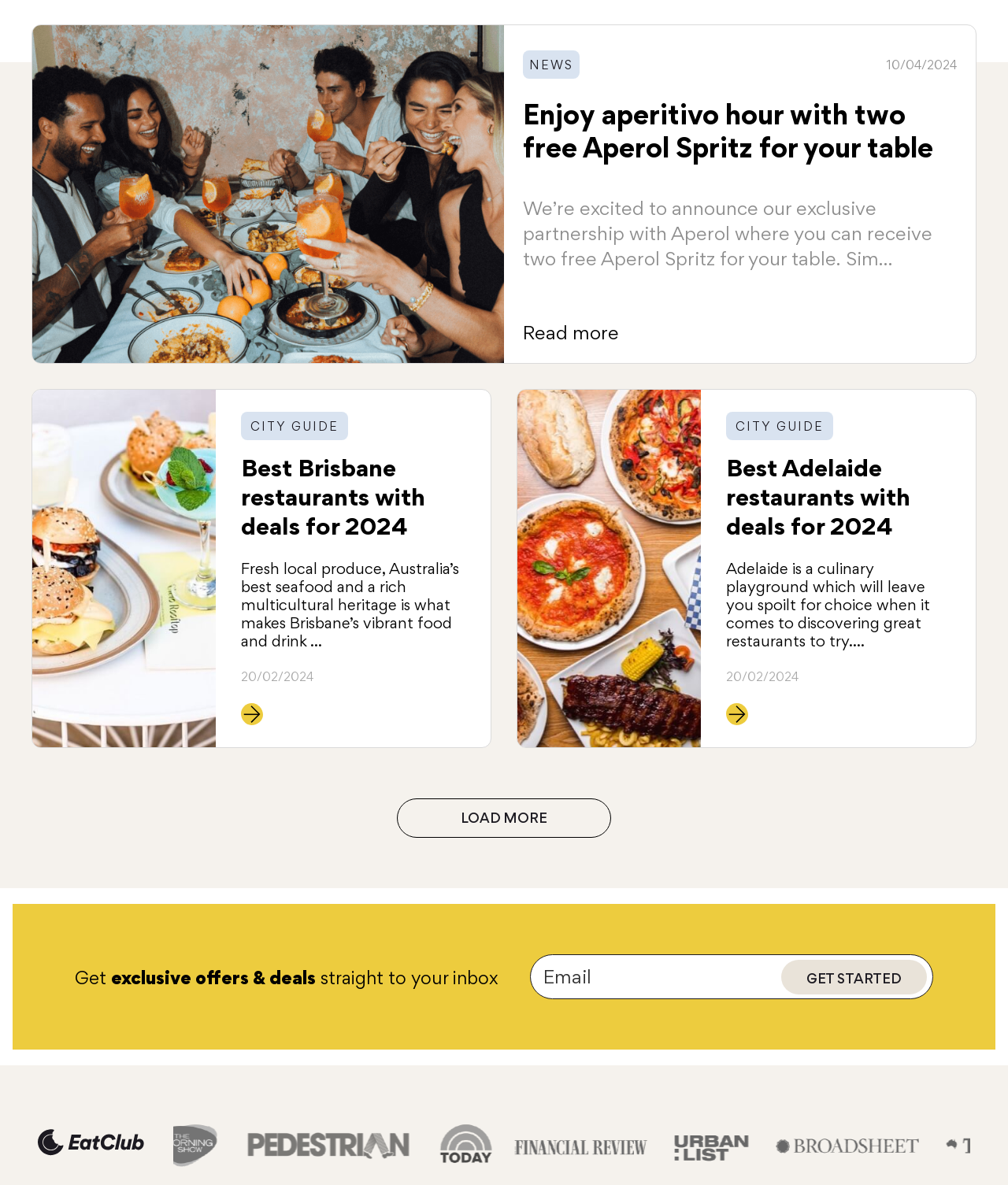Please provide the bounding box coordinates for the UI element as described: "parent_node: GET STARTED placeholder="Email"". The coordinates must be four floats between 0 and 1, represented as [left, top, right, bottom].

[0.526, 0.805, 0.926, 0.843]